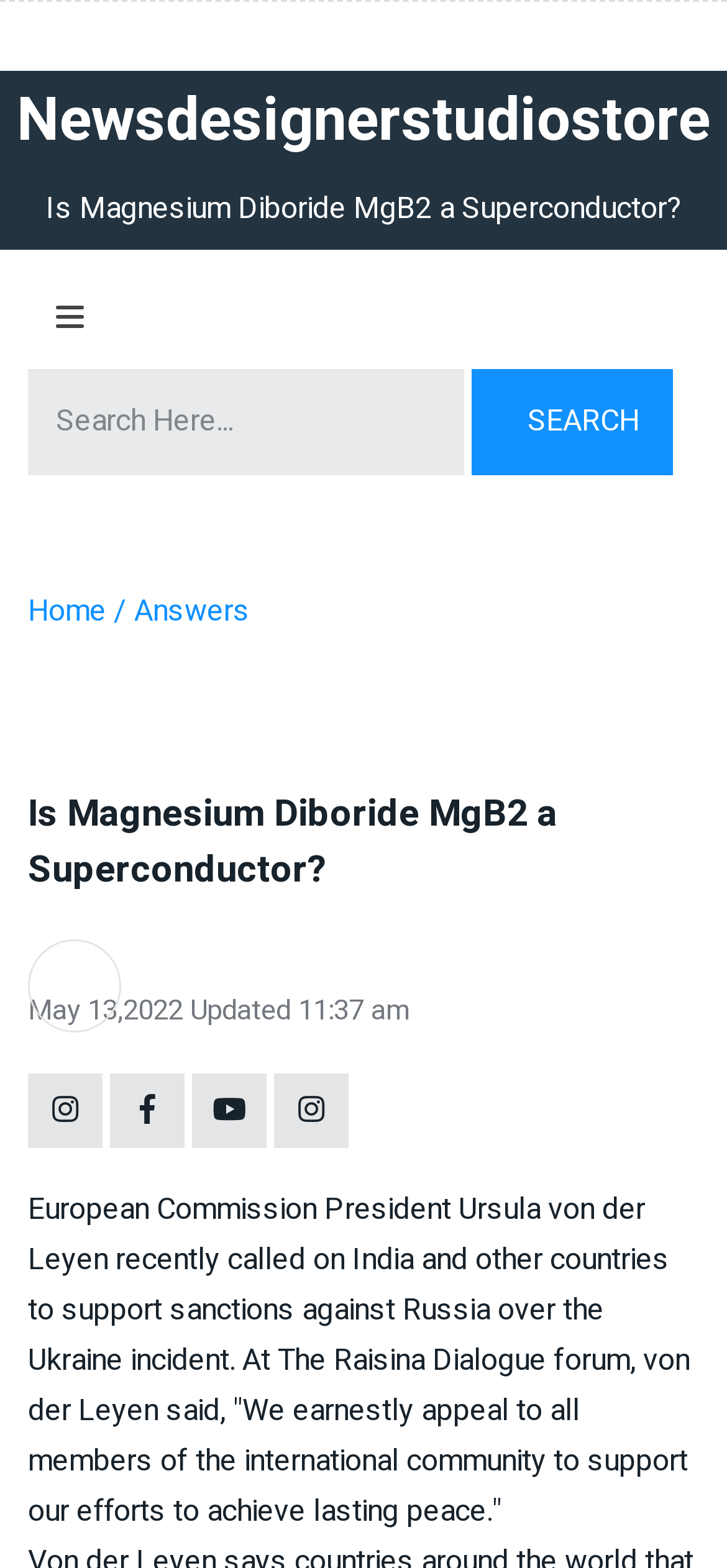Identify the bounding box for the element characterized by the following description: "May 13,2022".

[0.038, 0.629, 0.251, 0.661]